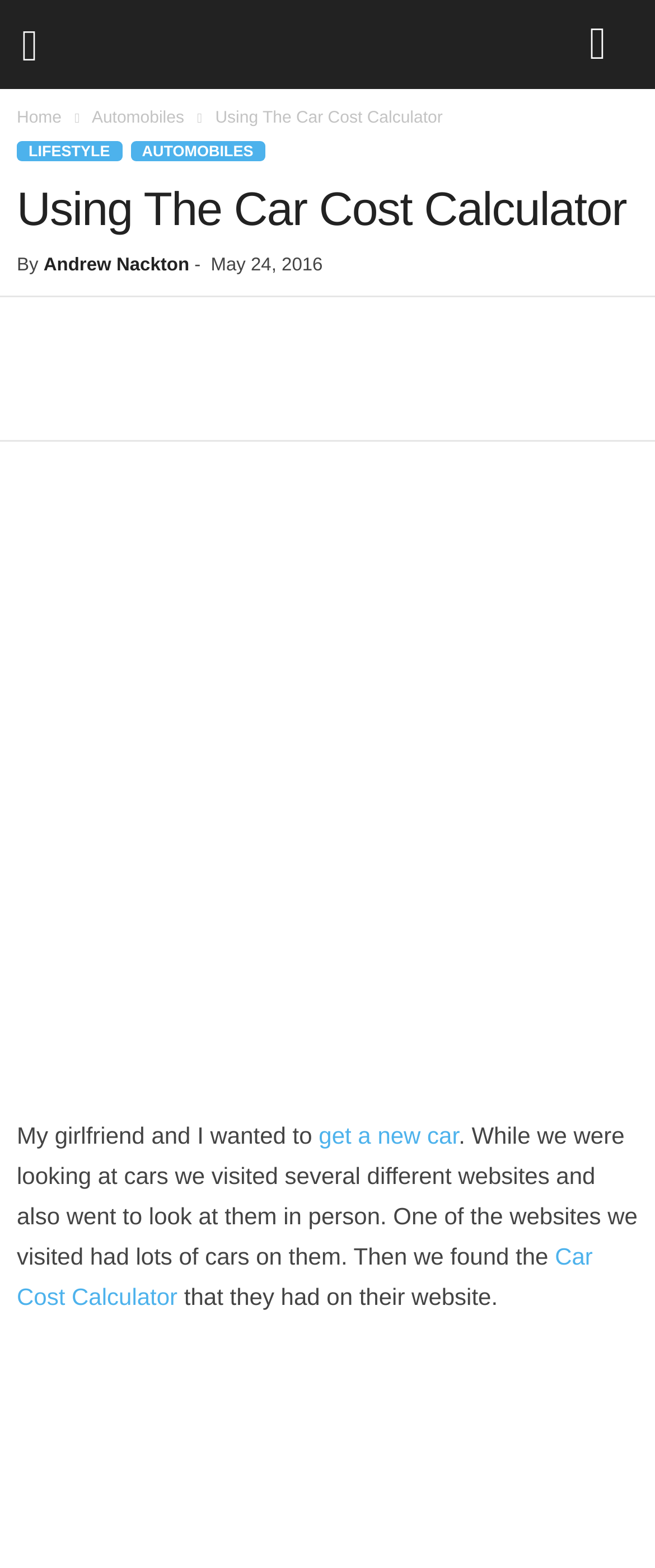Identify and generate the primary title of the webpage.

Using The Car Cost Calculator